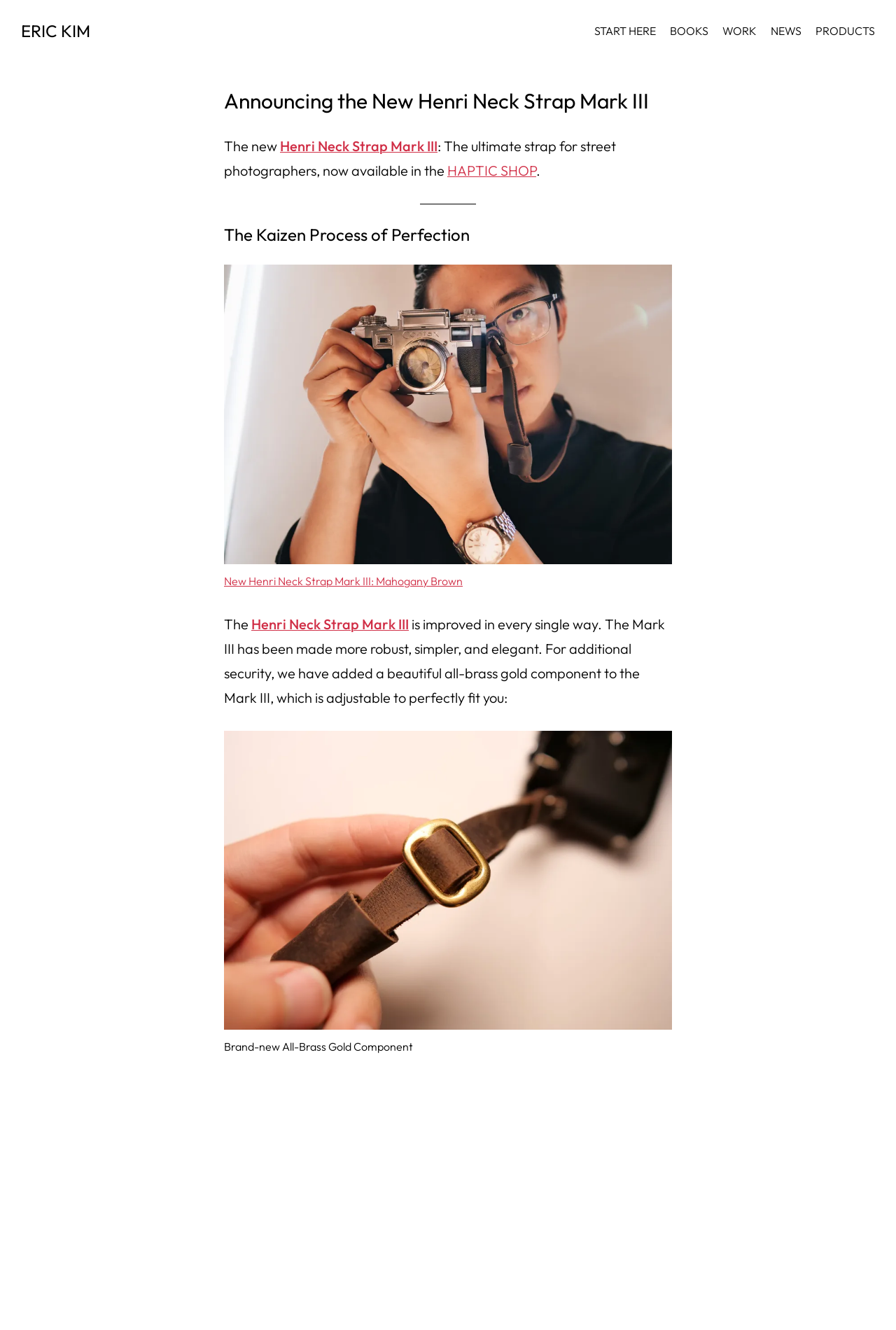What is the name of the product being announced?
Can you provide an in-depth and detailed response to the question?

The product being announced is mentioned in the heading 'Announcing the New Henri Neck Strap Mark III' and also in the text 'The new Henri Neck Strap Mark III: The ultimate strap for street photographers, now available in the HAPTIC SHOP.'